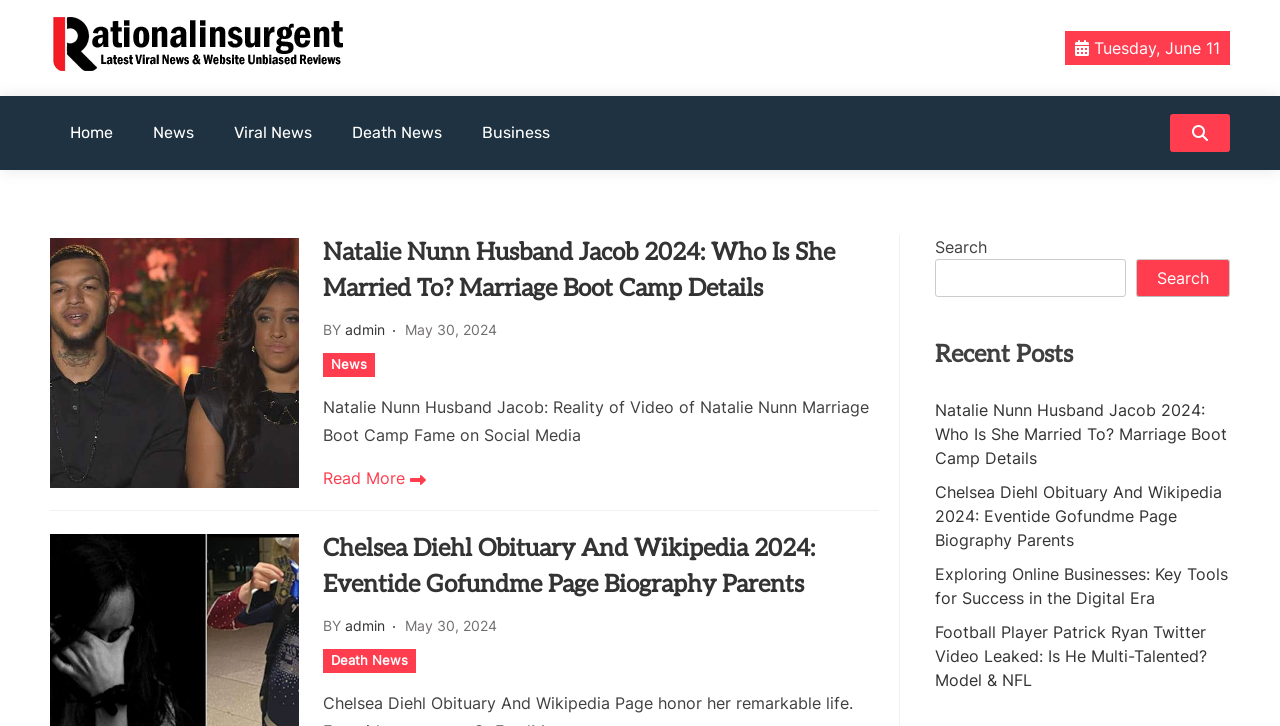Using the information in the image, could you please answer the following question in detail:
What is the purpose of the button with the search icon?

I found the answer by looking at the search section, where there is a button with a search icon. The purpose of this button is to initiate a search.